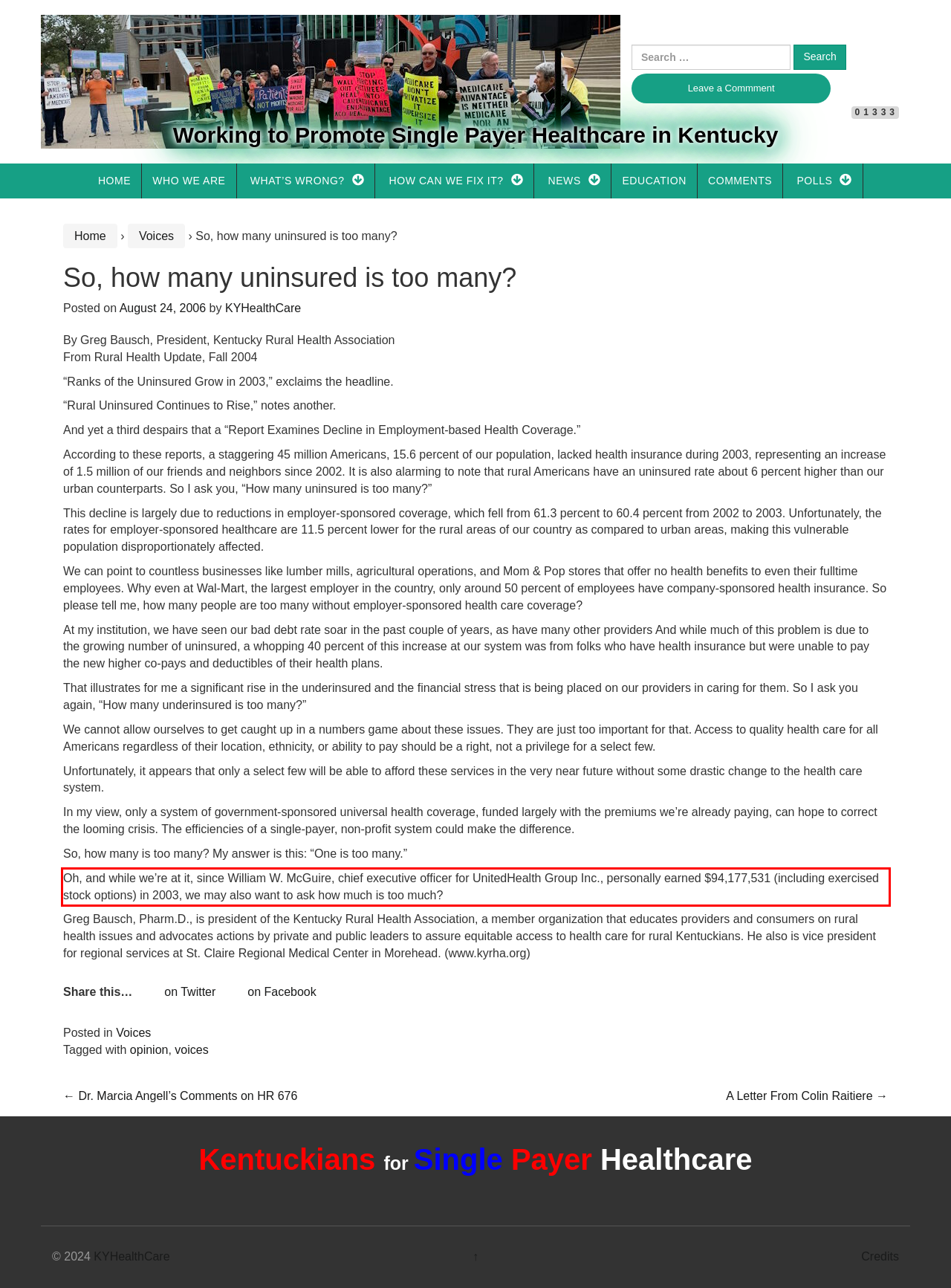Please identify and extract the text from the UI element that is surrounded by a red bounding box in the provided webpage screenshot.

Oh, and while we’re at it, since William W. McGuire, chief executive officer for UnitedHealth Group Inc., personally earned $94,177,531 (including exercised stock options) in 2003, we may also want to ask how much is too much?